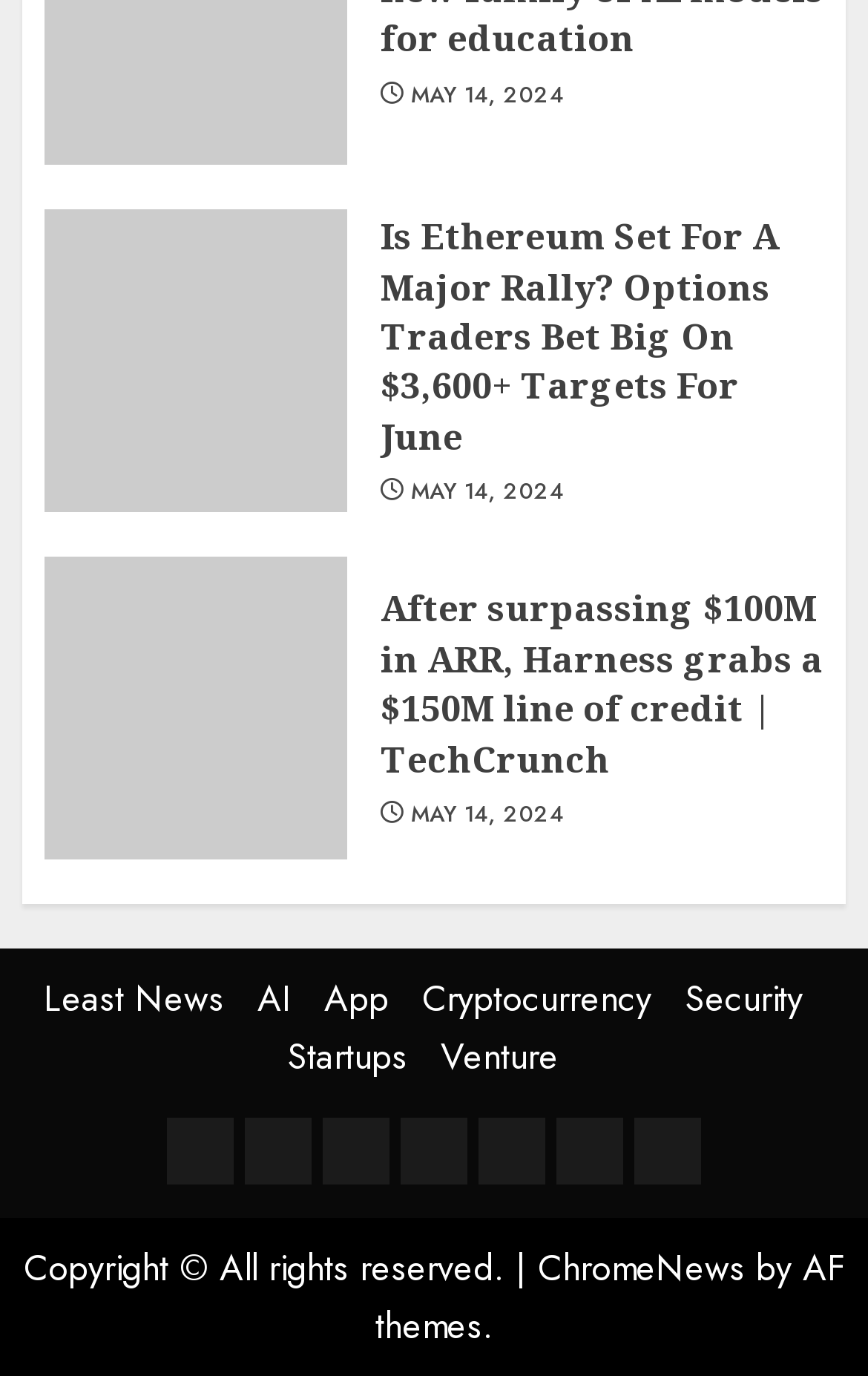Find the bounding box coordinates for the area that should be clicked to accomplish the instruction: "Click on the Ethereum news article".

[0.438, 0.154, 0.949, 0.335]